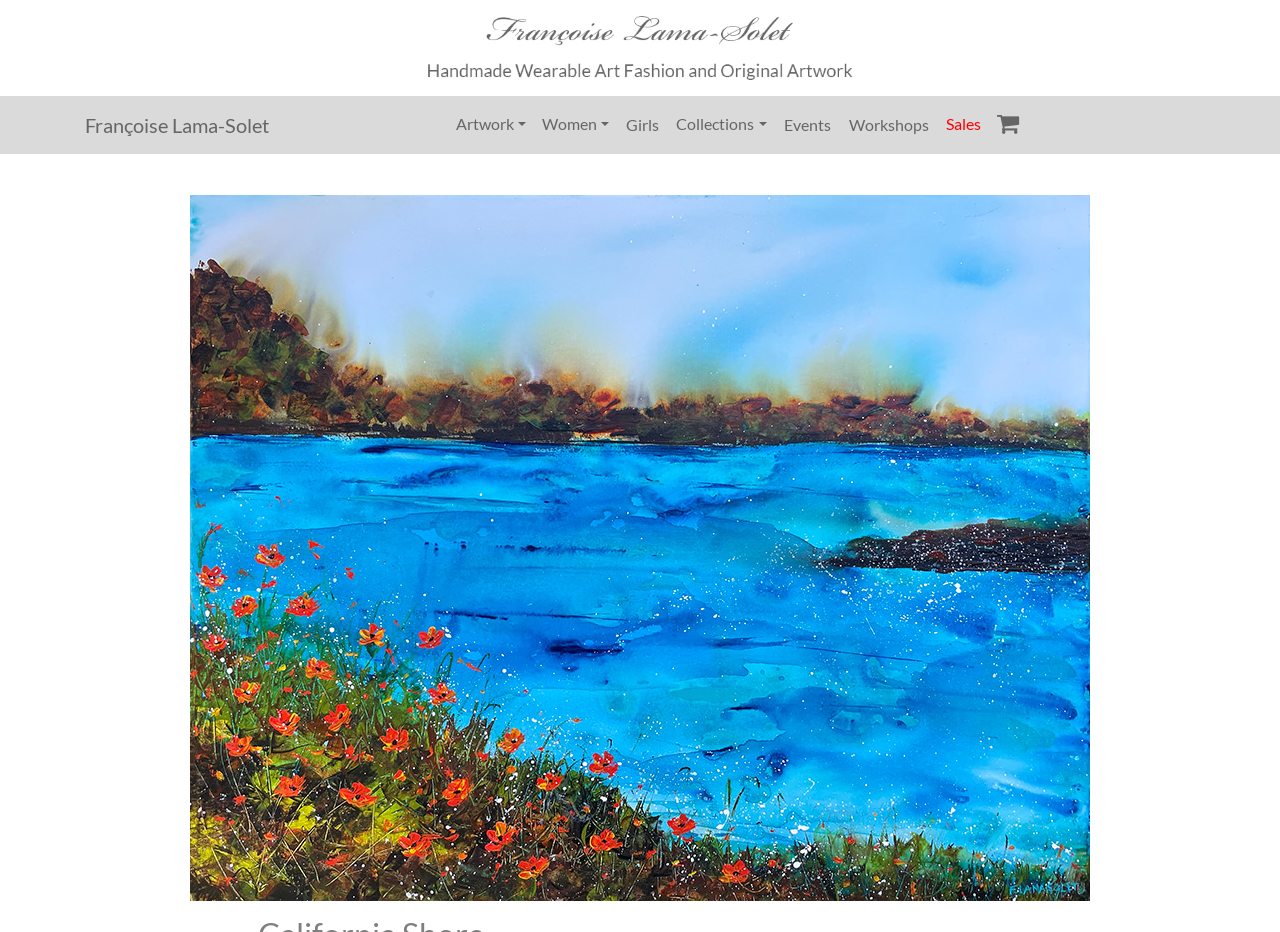Illustrate the webpage thoroughly, mentioning all important details.

The webpage features a prominent image of a colorful original abstract seascape painting with California poppy flowers, taking up most of the screen. At the top left, there is a smaller image of the Francoise Lama-Solet Fashion Boutique logo. 

Below the logo, there is a navigation menu with several links, including 'Françoise Lama-Solet', 'Artwork', 'Women', 'Girls', 'Collections', 'Events', 'Workshops', and 'Sales'. These links are arranged horizontally, with 'Françoise Lama-Solet' on the left and 'Sales' on the right. 

The painting image is the main focus of the webpage, and it appears to be a beautiful and vibrant piece of art that could bring joy to a home.